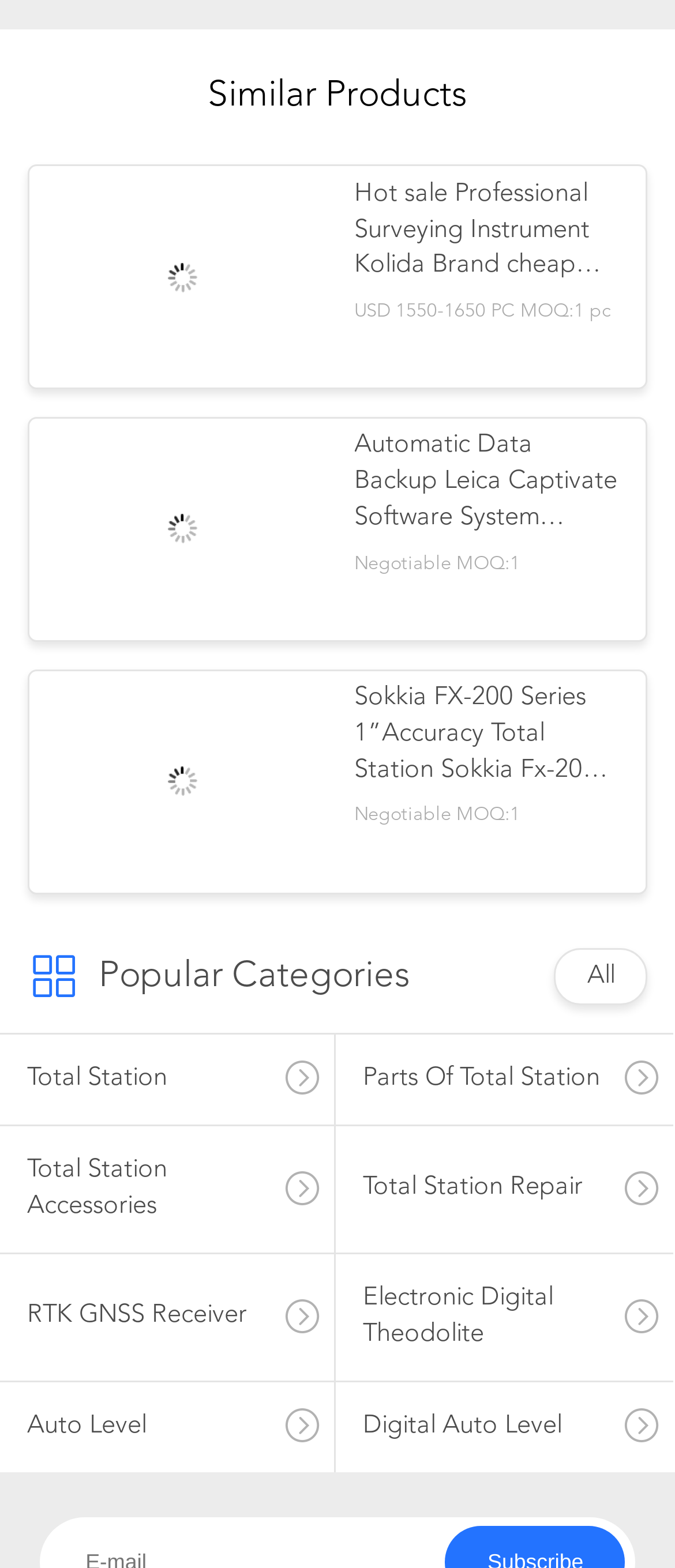Please determine the bounding box coordinates of the section I need to click to accomplish this instruction: "Explore Sokkia FX-200 Series 1”Accuracy Total Station Sokkia Fx-201 Total Station Price".

[0.525, 0.435, 0.917, 0.503]